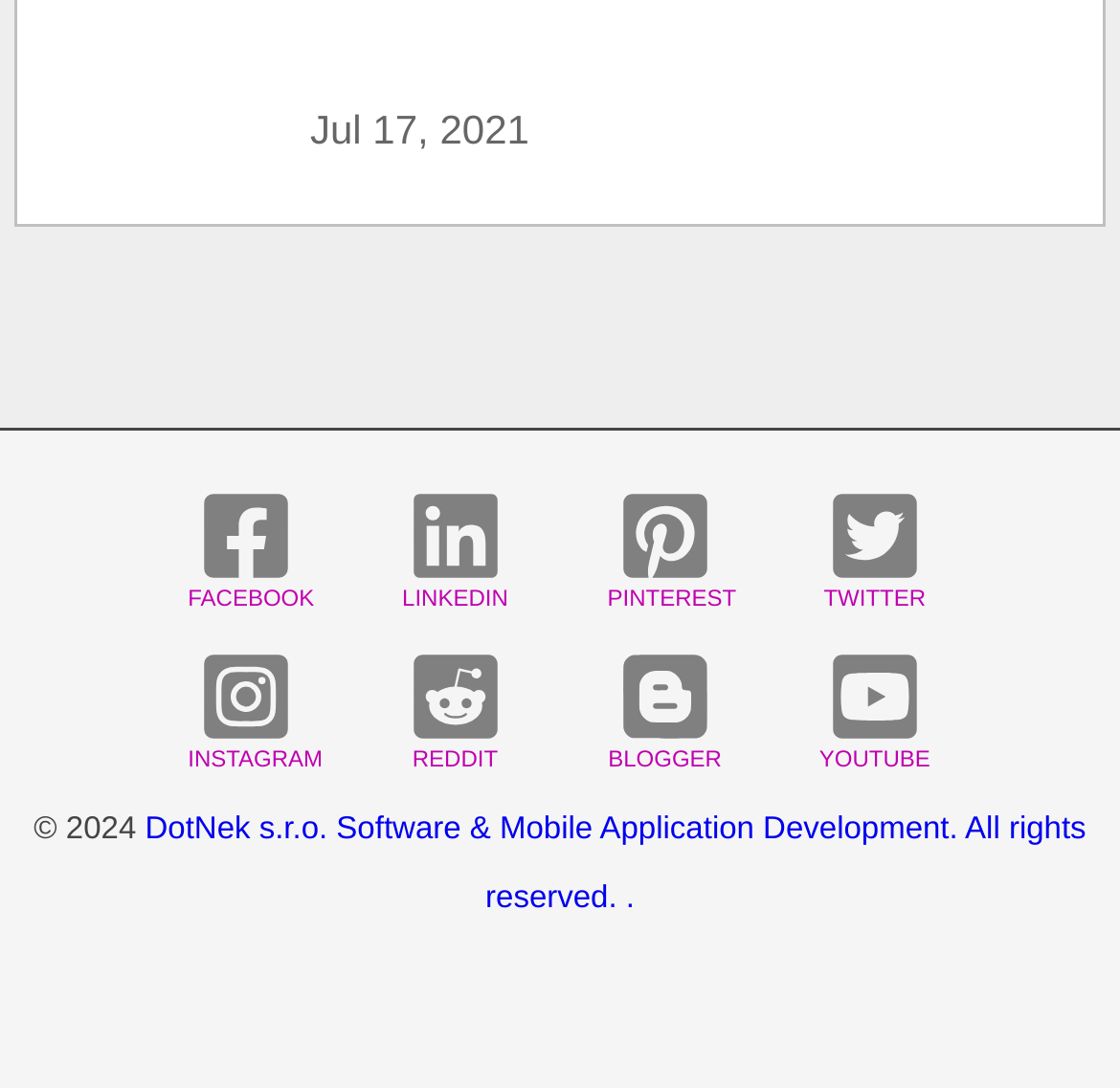What is the year mentioned in the copyright text?
By examining the image, provide a one-word or phrase answer.

2024